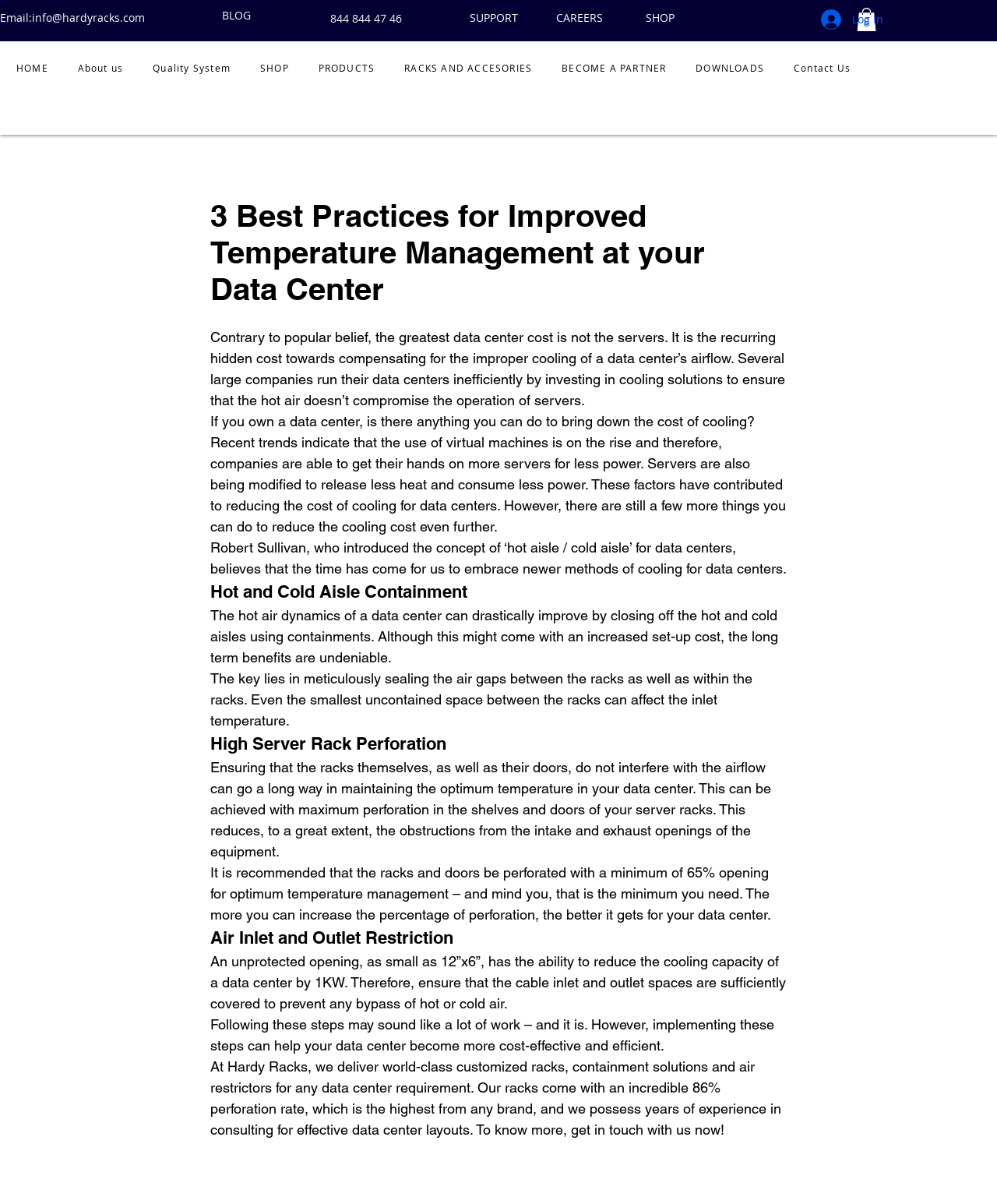Using a single word or phrase, answer the following question: 
What is the main topic of the webpage?

Data center temperature management